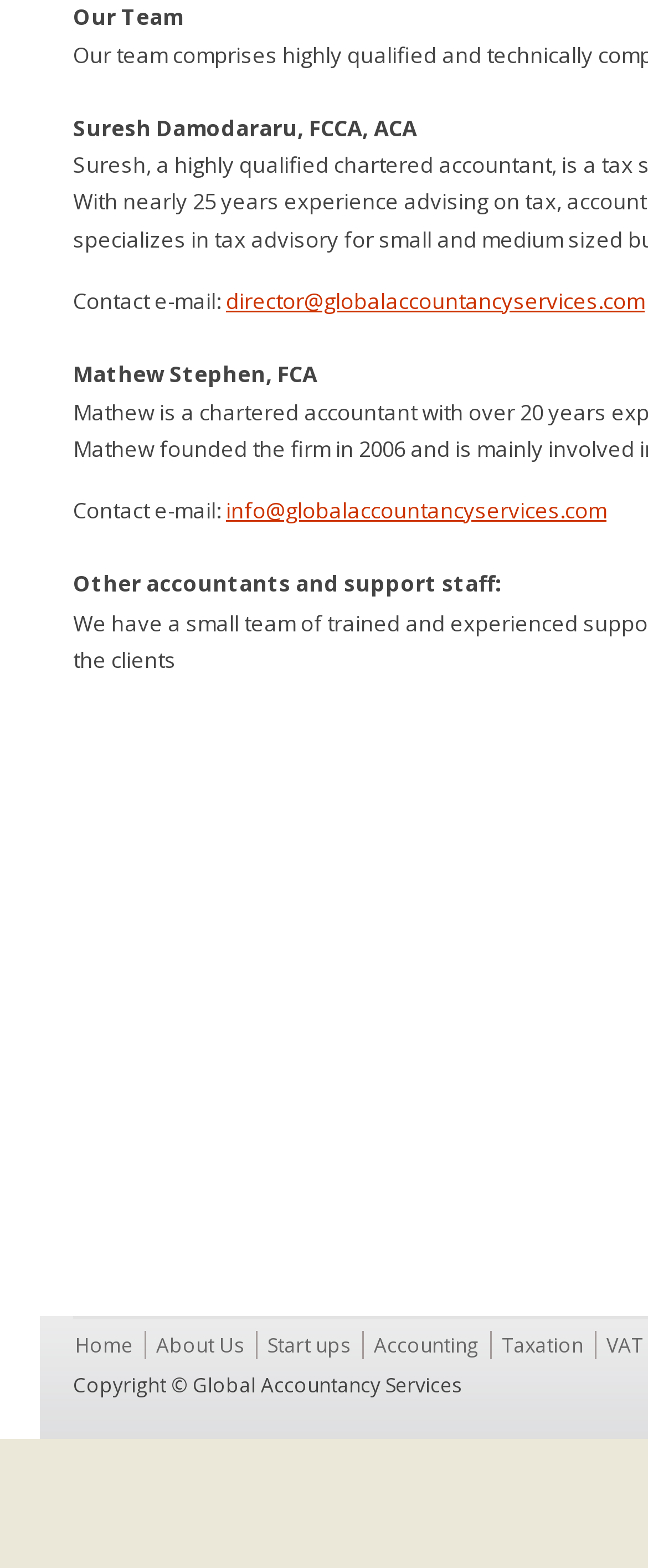What is the name of the first team member?
Please answer the question with a single word or phrase, referencing the image.

Suresh Damodararu